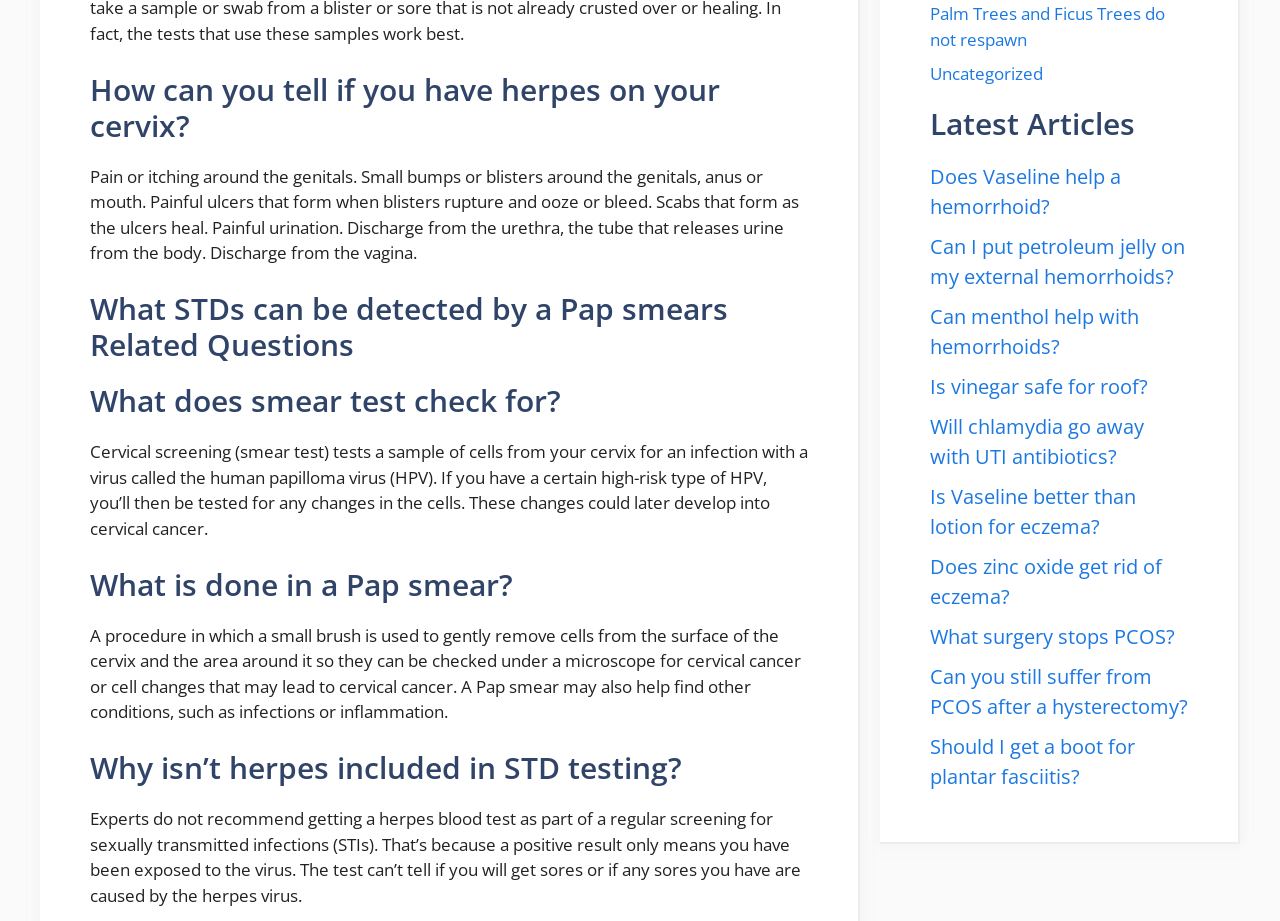Give the bounding box coordinates for the element described as: "Is vinegar safe for roof?".

[0.727, 0.405, 0.897, 0.434]